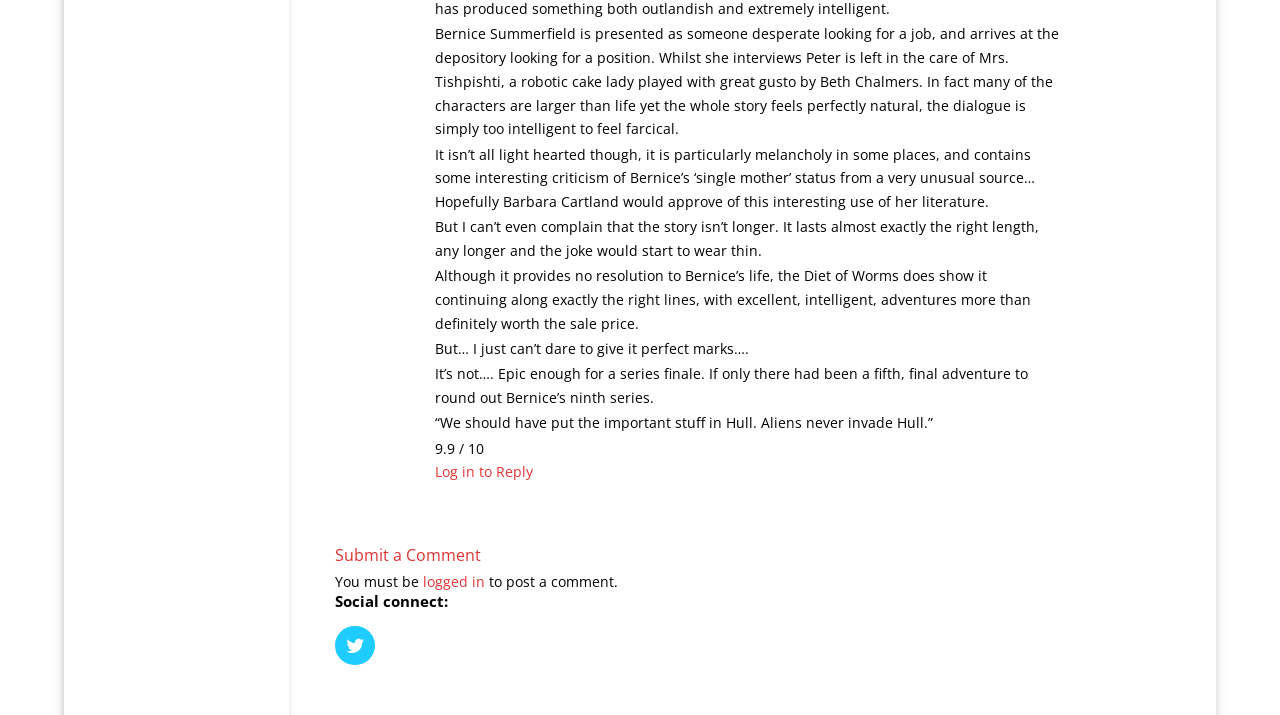Extract the bounding box for the UI element that matches this description: "Log in to Reply".

[0.34, 0.647, 0.417, 0.673]